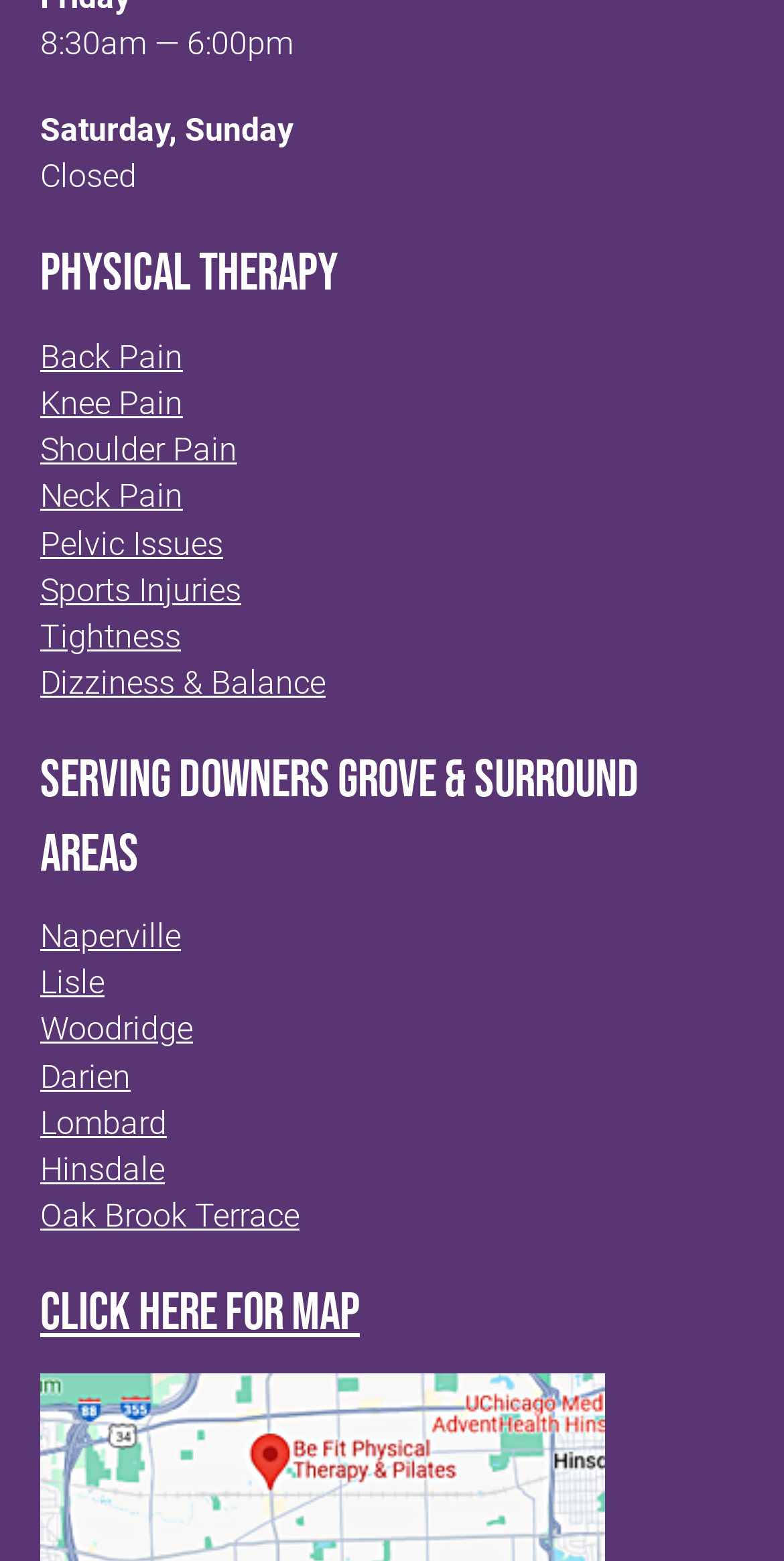Answer this question in one word or a short phrase: What can be clicked for a map?

CLICK HERE FOR MAP